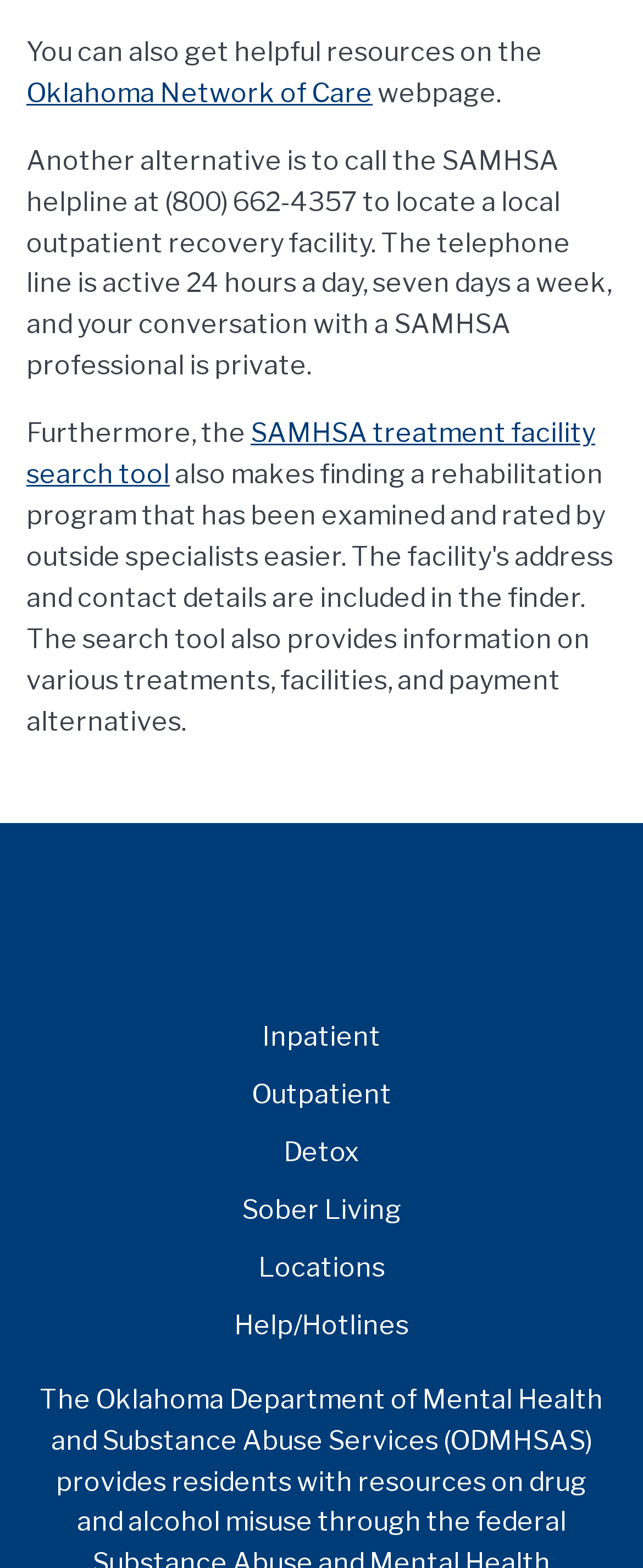Pinpoint the bounding box coordinates of the element that must be clicked to accomplish the following instruction: "Go to the previous post". The coordinates should be in the format of four float numbers between 0 and 1, i.e., [left, top, right, bottom].

None